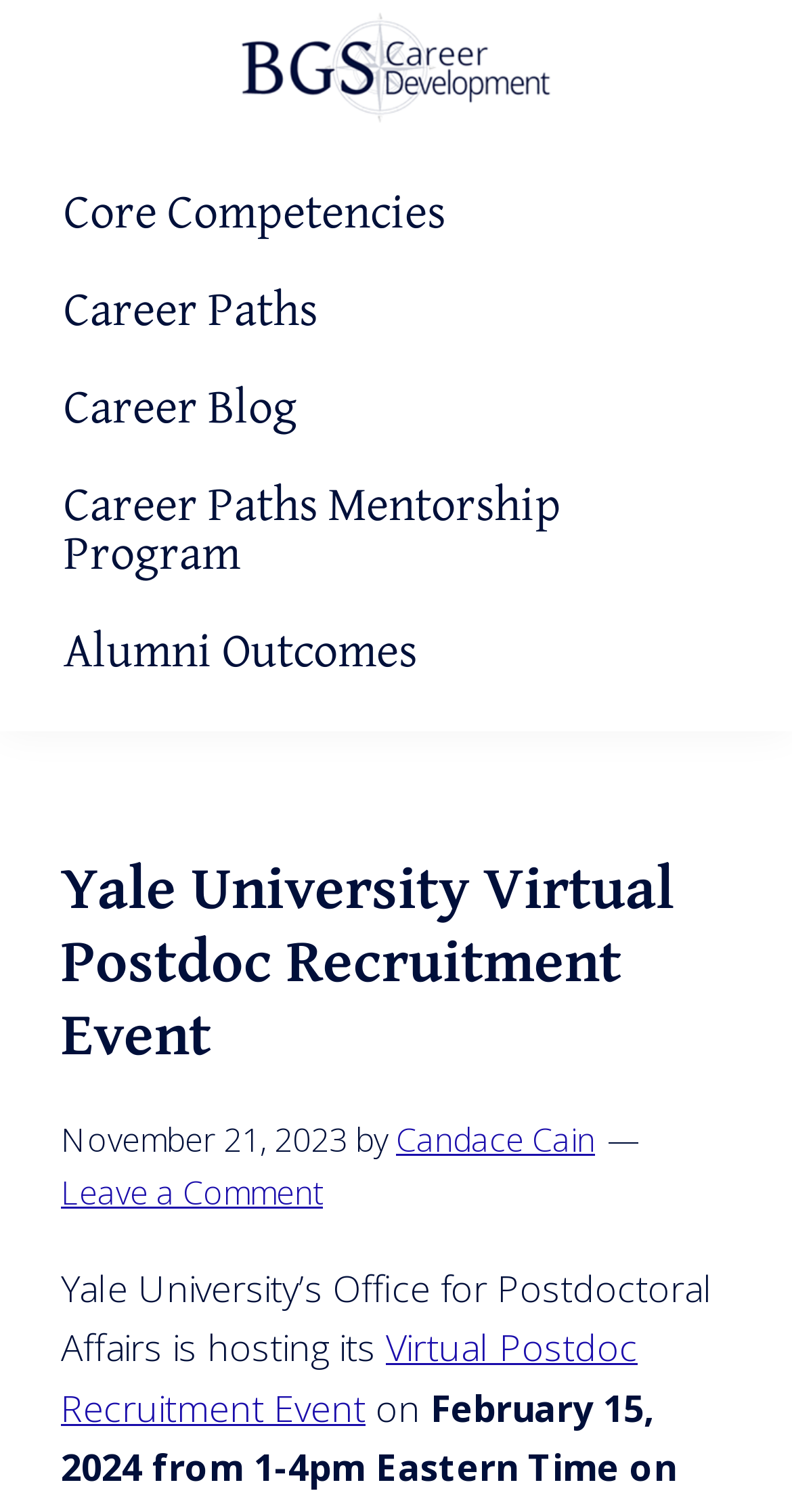Give the bounding box coordinates for this UI element: "Alumni Outcomes". The coordinates should be four float numbers between 0 and 1, arranged as [left, top, right, bottom].

[0.08, 0.399, 0.92, 0.464]